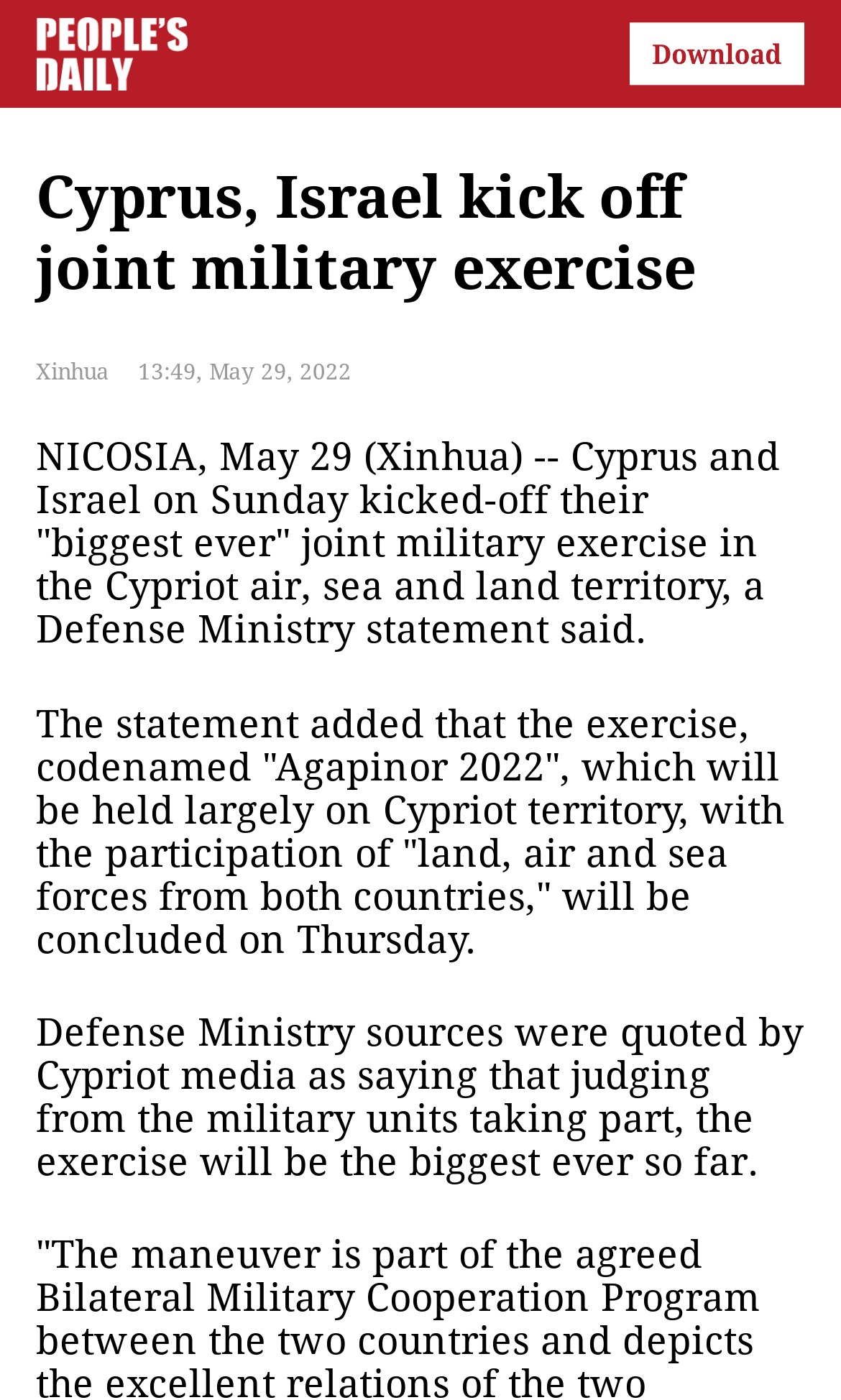Use the details in the image to answer the question thoroughly: 
What is the source of the quote about the exercise being the biggest ever?

I found the answer by reading the text in the StaticText element with ID 404, which mentions 'Defense Ministry sources were quoted by Cypriot media as saying...'. This text is part of the main article content and provides the source of the quote.